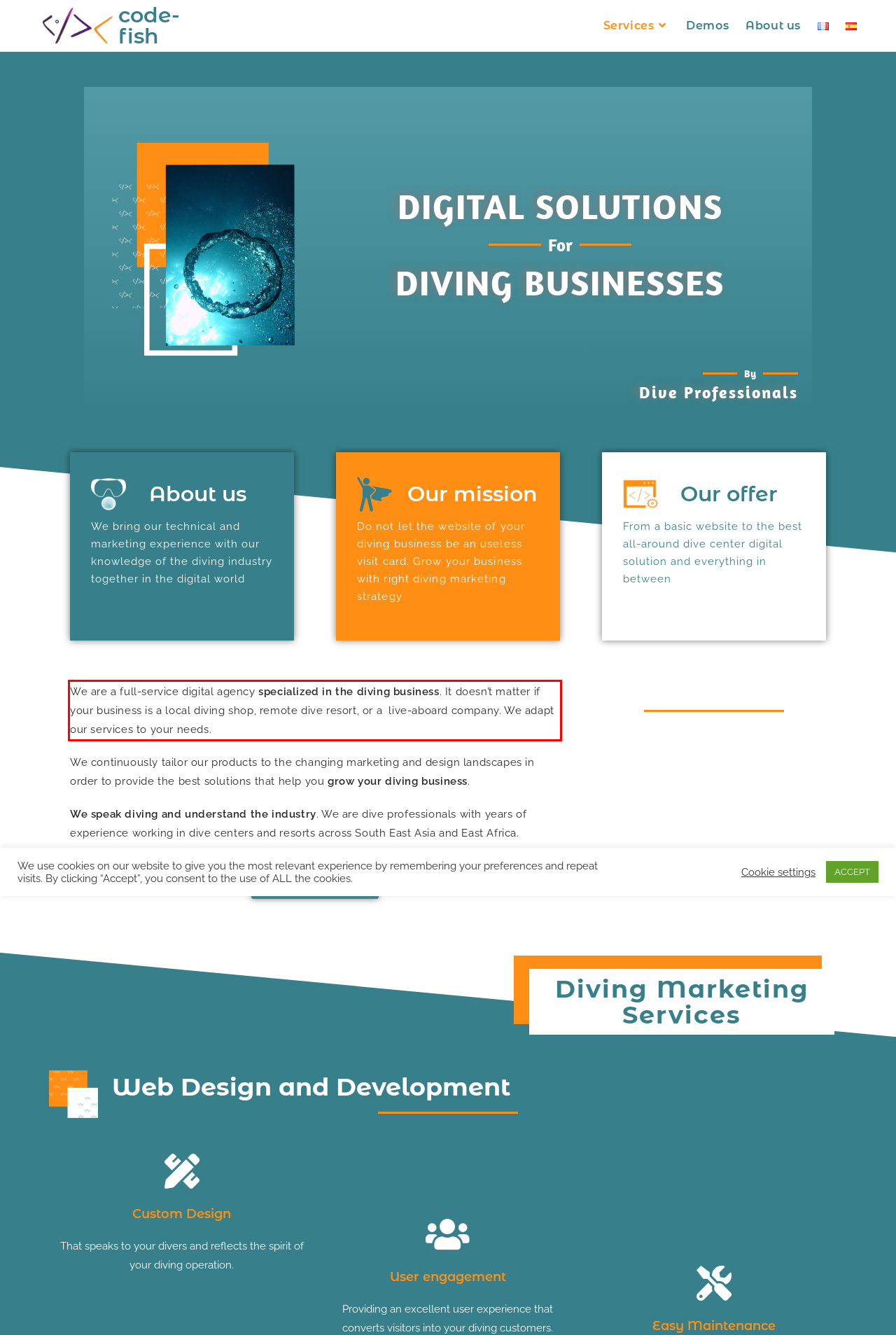You have a screenshot of a webpage, and there is a red bounding box around a UI element. Utilize OCR to extract the text within this red bounding box.

We are a full-service digital agency specialized in the diving business. It doesn’t matter if your business is a local diving shop, remote dive resort, or a live-aboard company. We adapt our services to your needs.